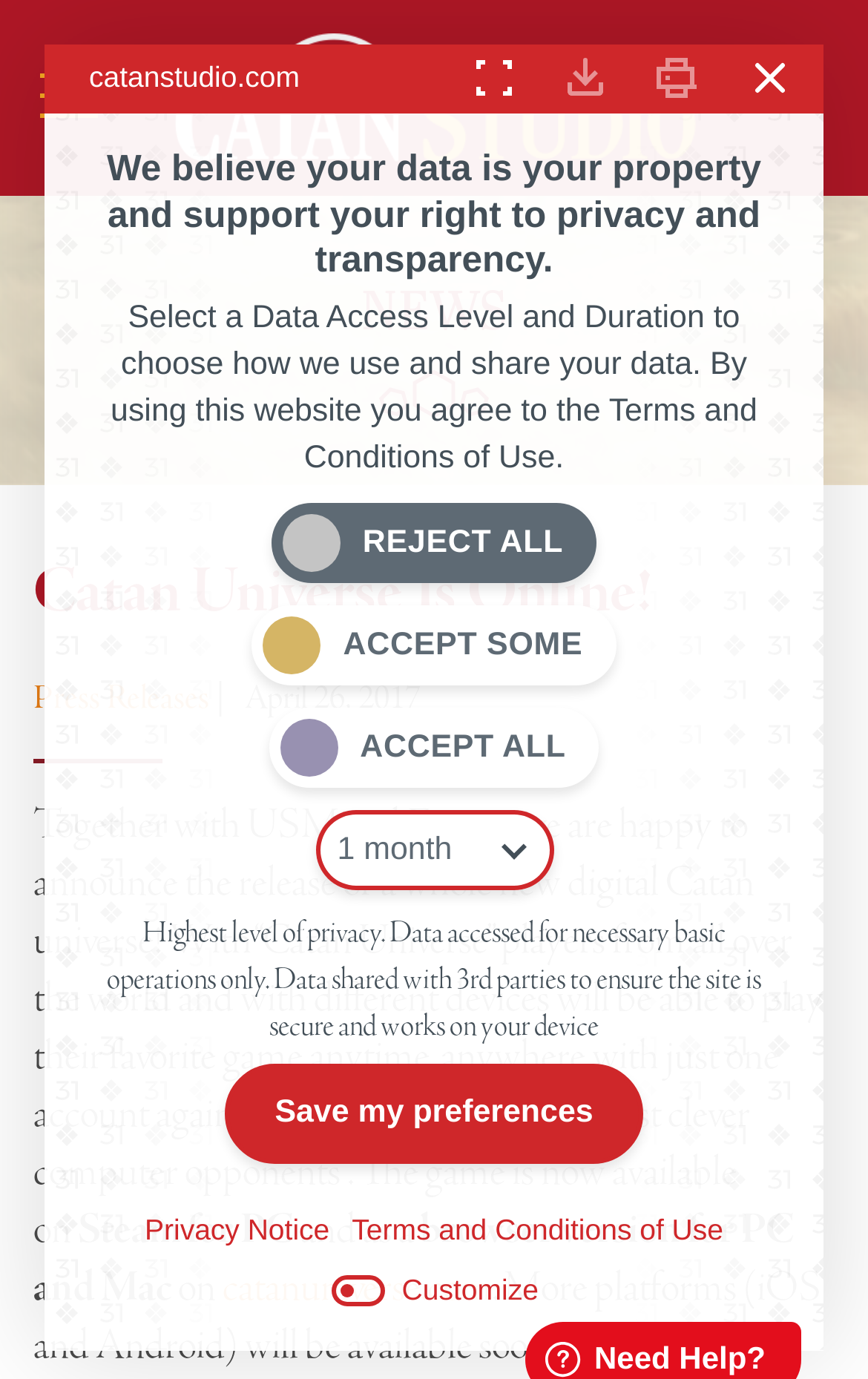What is the website's stance on data privacy?
Give a one-word or short phrase answer based on the image.

Supports right to privacy and transparency